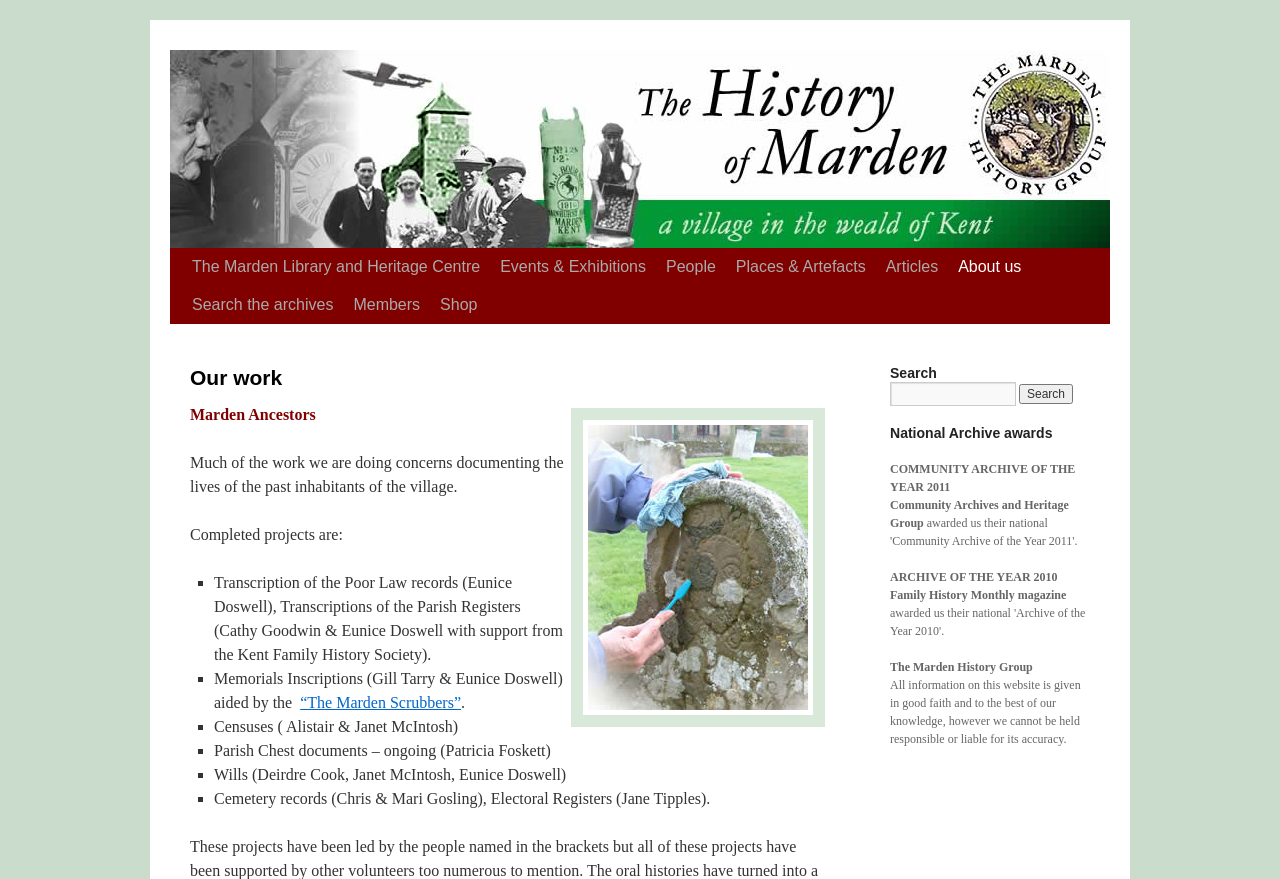What is the name of the award won in 2011?
Based on the screenshot, provide your answer in one word or phrase.

COMMUNITY ARCHIVE OF THE YEAR 2011